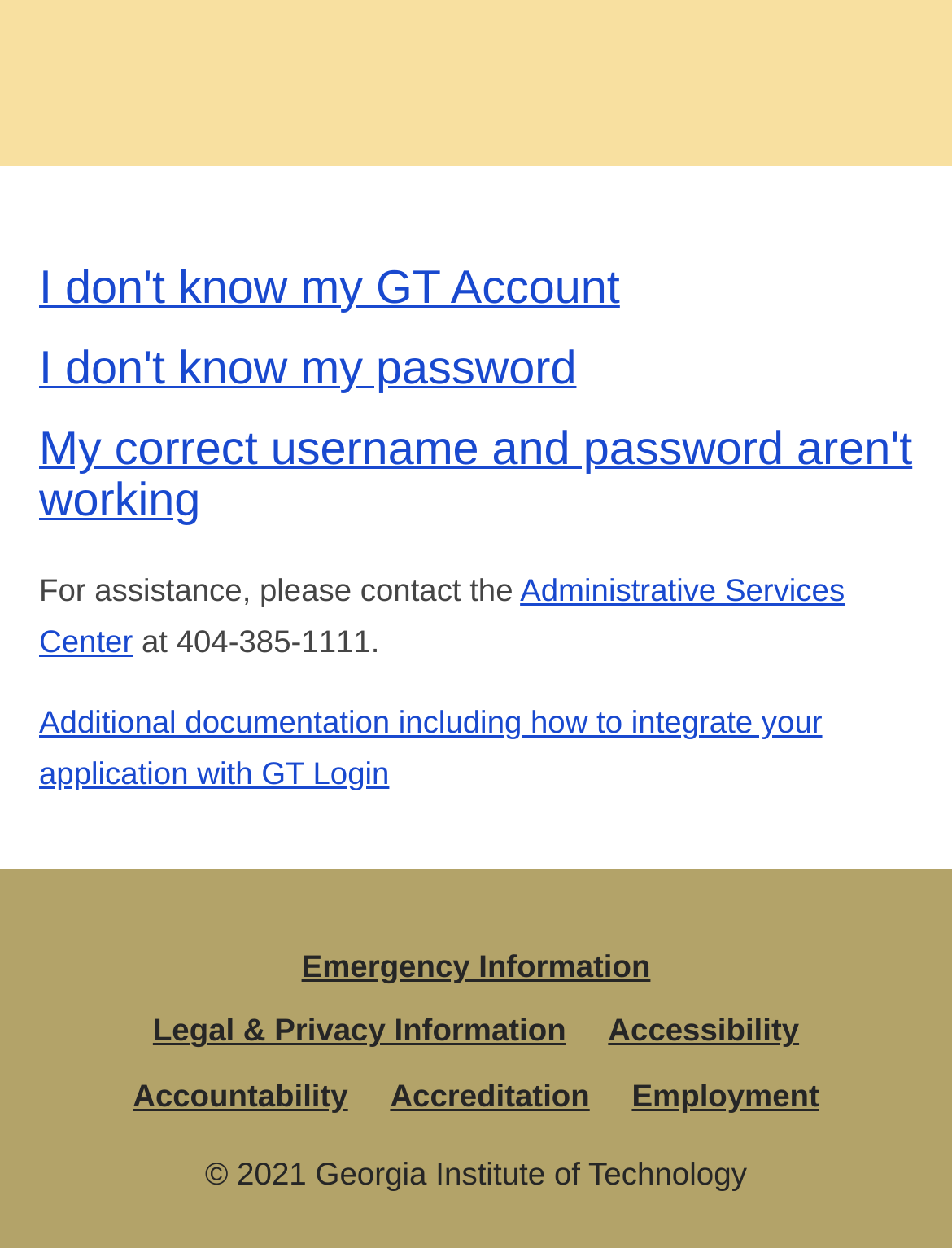Please specify the coordinates of the bounding box for the element that should be clicked to carry out this instruction: "Visit the CanadaVPN homepage". The coordinates must be four float numbers between 0 and 1, formatted as [left, top, right, bottom].

None